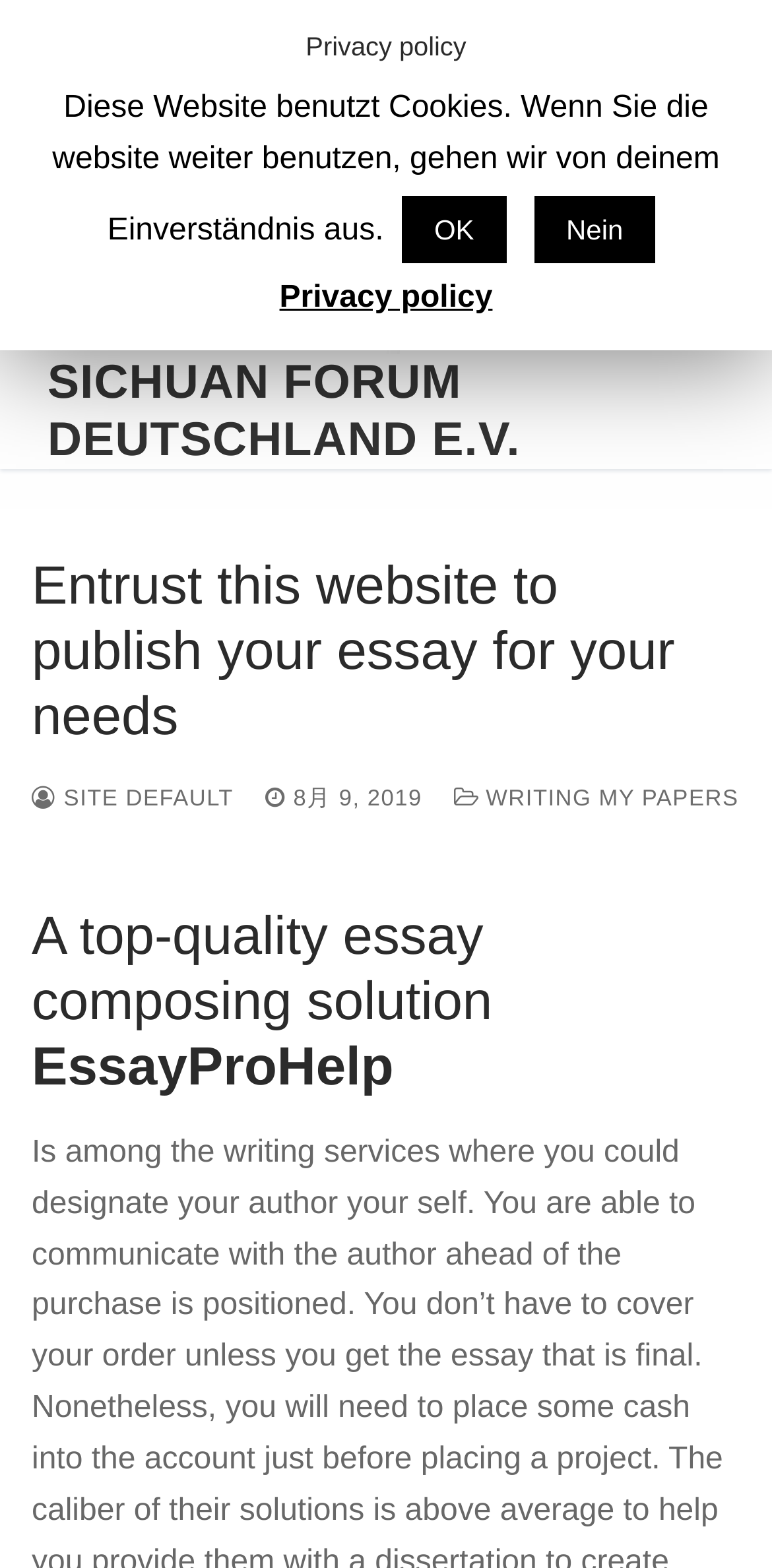What is the main heading displayed on the webpage? Please provide the text.

Entrust this website to publish your essay for your needs